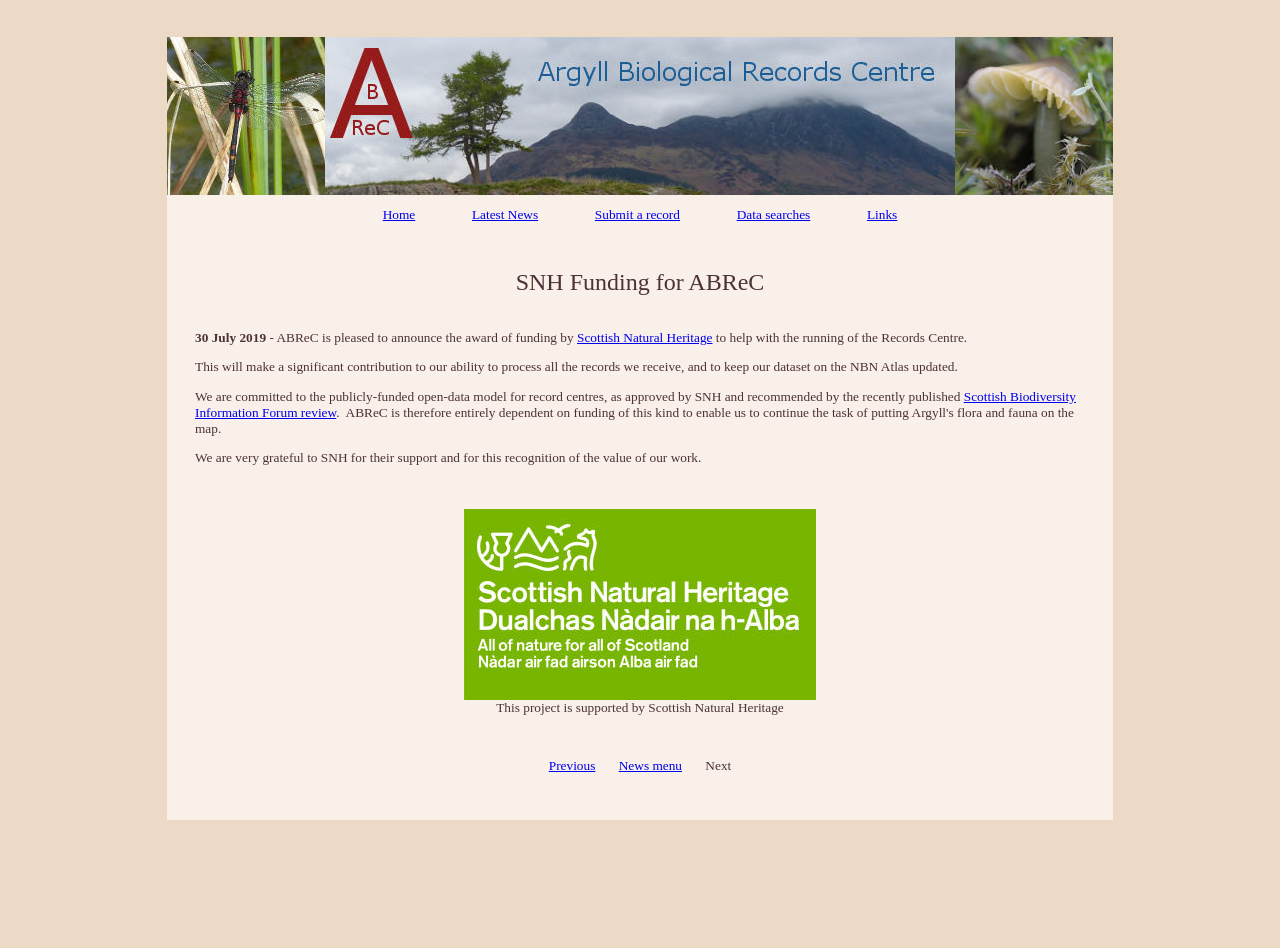Locate the bounding box coordinates of the element that should be clicked to execute the following instruction: "go to January 2021".

None